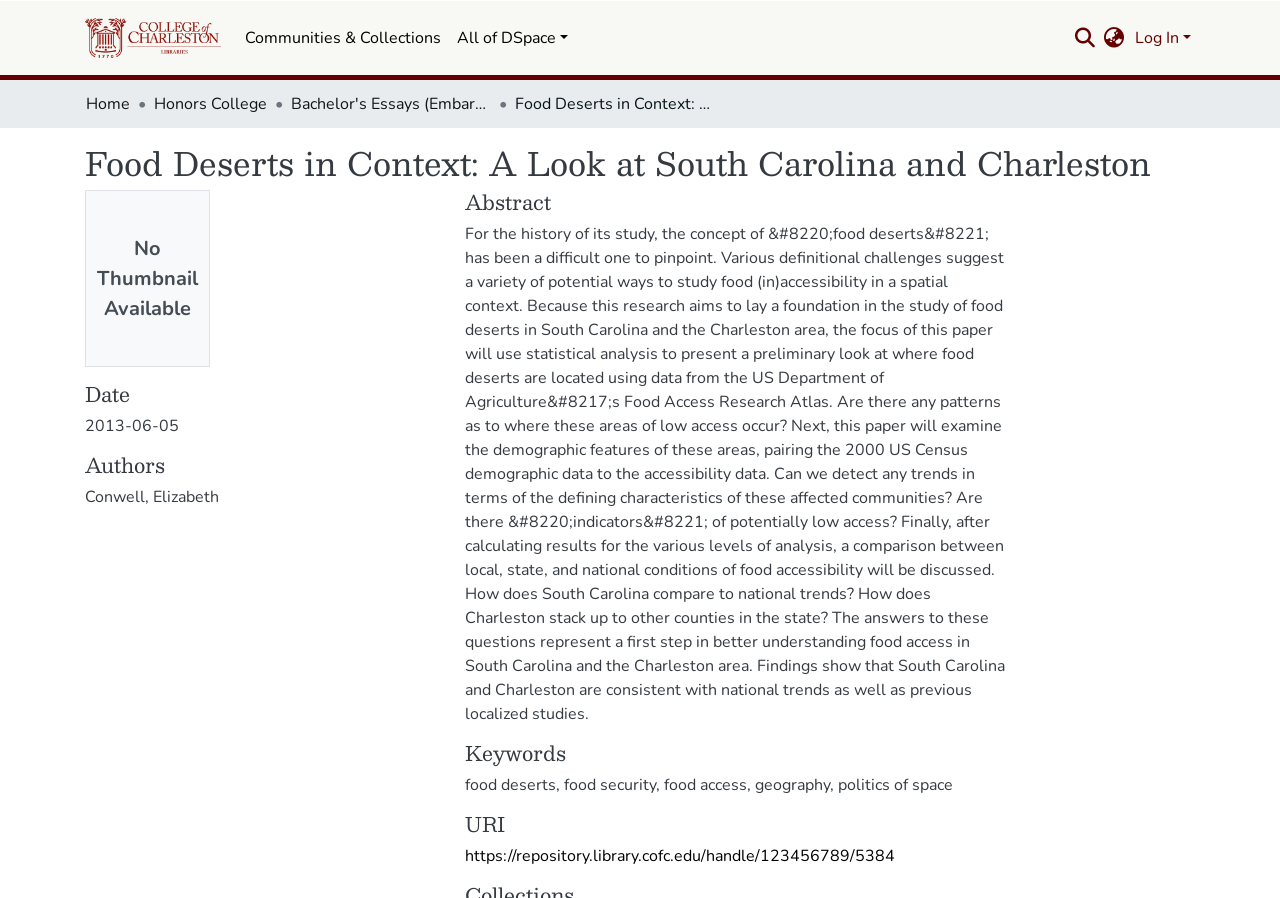Determine the bounding box coordinates for the area that should be clicked to carry out the following instruction: "Switch language".

[0.858, 0.029, 0.884, 0.056]